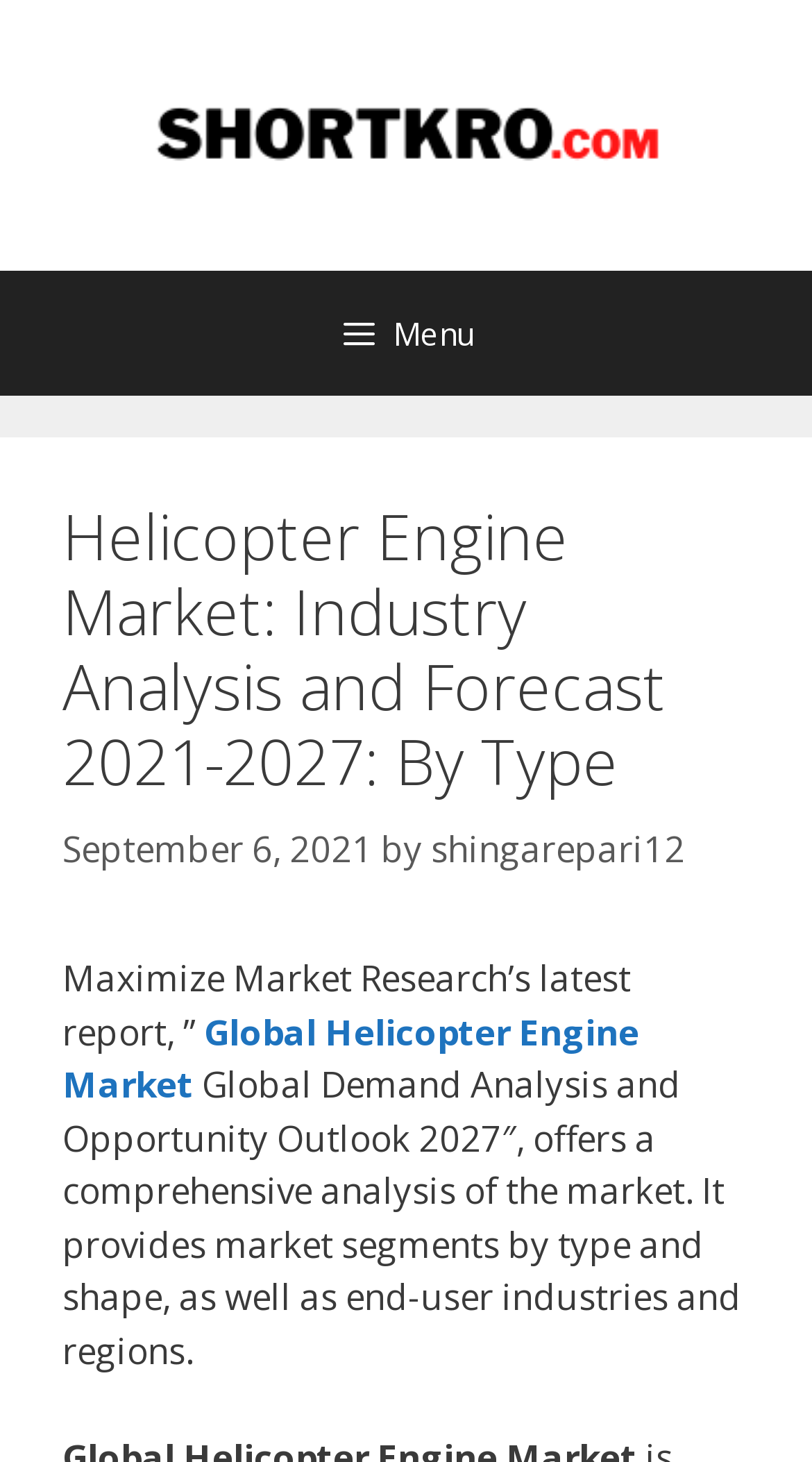What are the market segments provided in the report?
Using the image provided, answer with just one word or phrase.

type and shape, end-user industries and regions